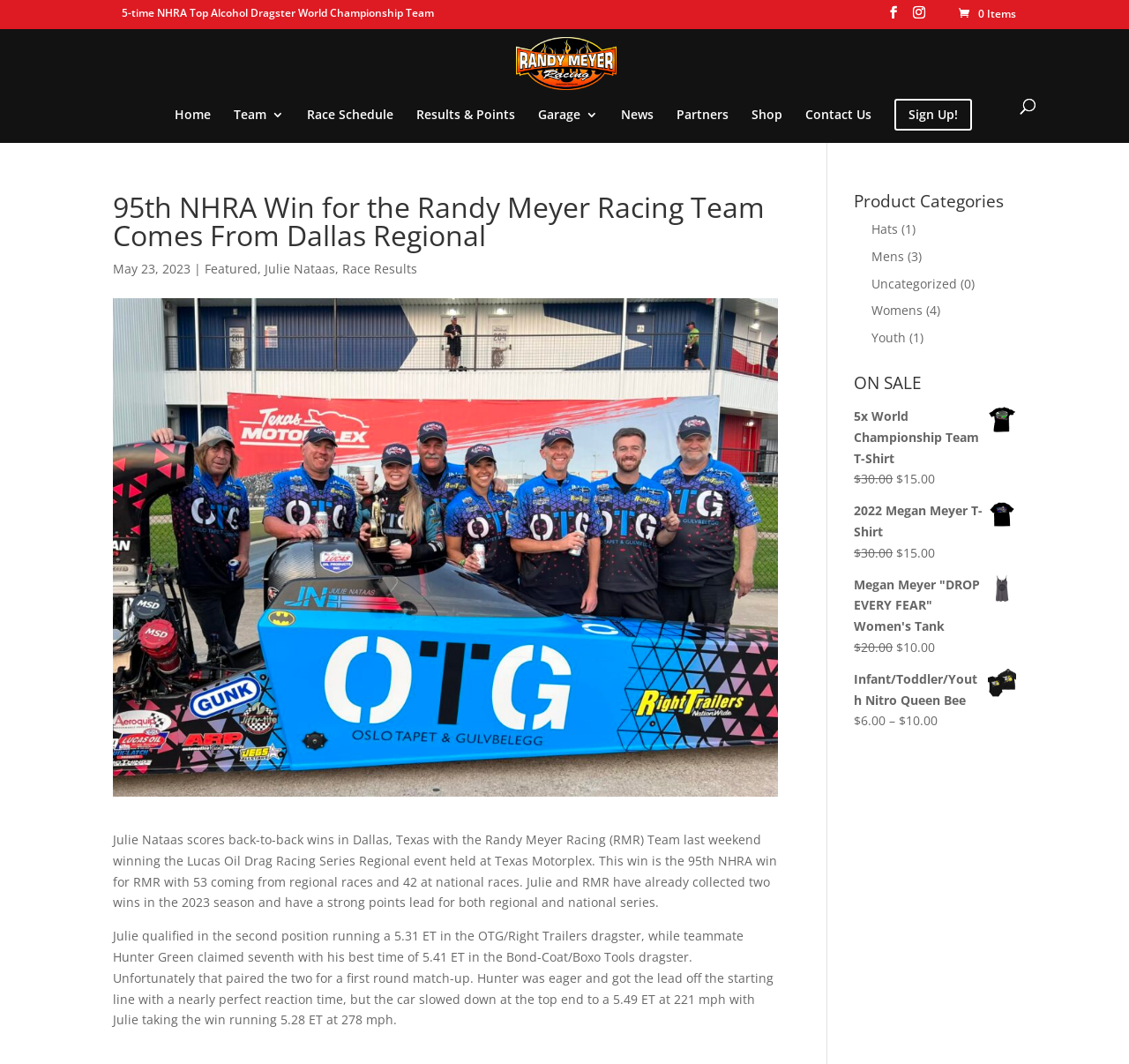Look at the image and give a detailed response to the following question: What is the position of Julie Nataas in the race?

The position of Julie Nataas in the race can be found in the text 'Julie qualified in the second position running a 5.31 ET in the OTG/Right Trailers dragster...' with a bounding box of [0.1, 0.781, 0.688, 0.856].